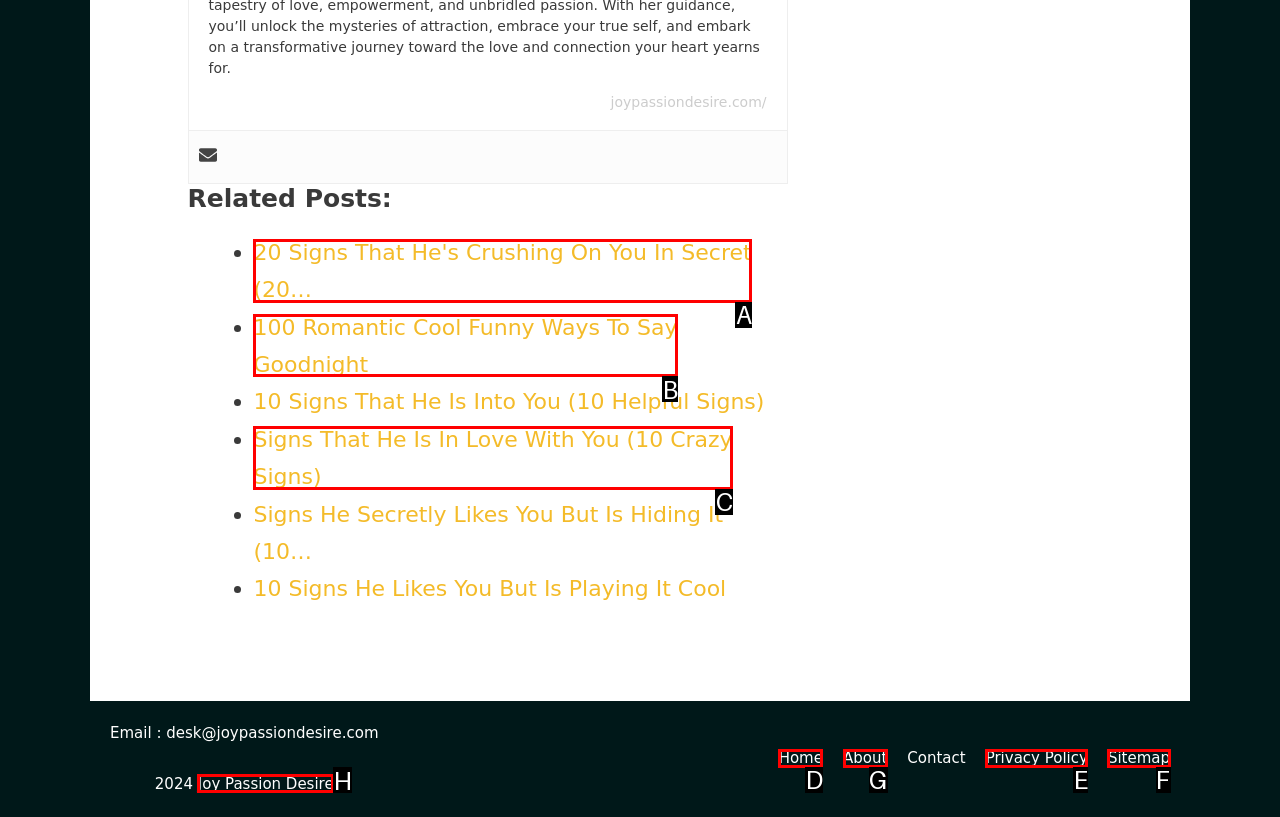Out of the given choices, which letter corresponds to the UI element required to read about the website? Answer with the letter.

G